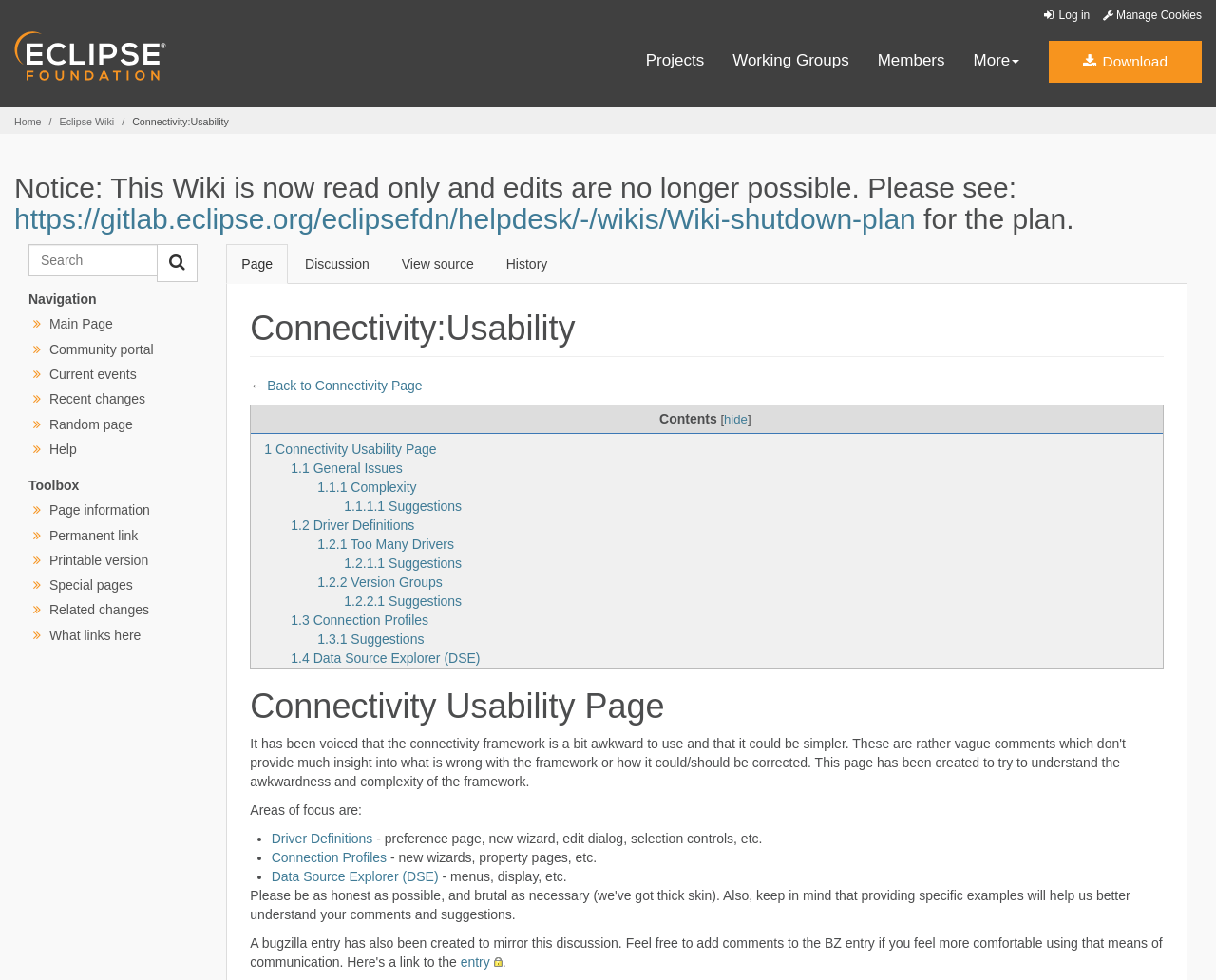Find the bounding box coordinates for the element described here: "Eclipse Wiki".

[0.049, 0.118, 0.094, 0.13]